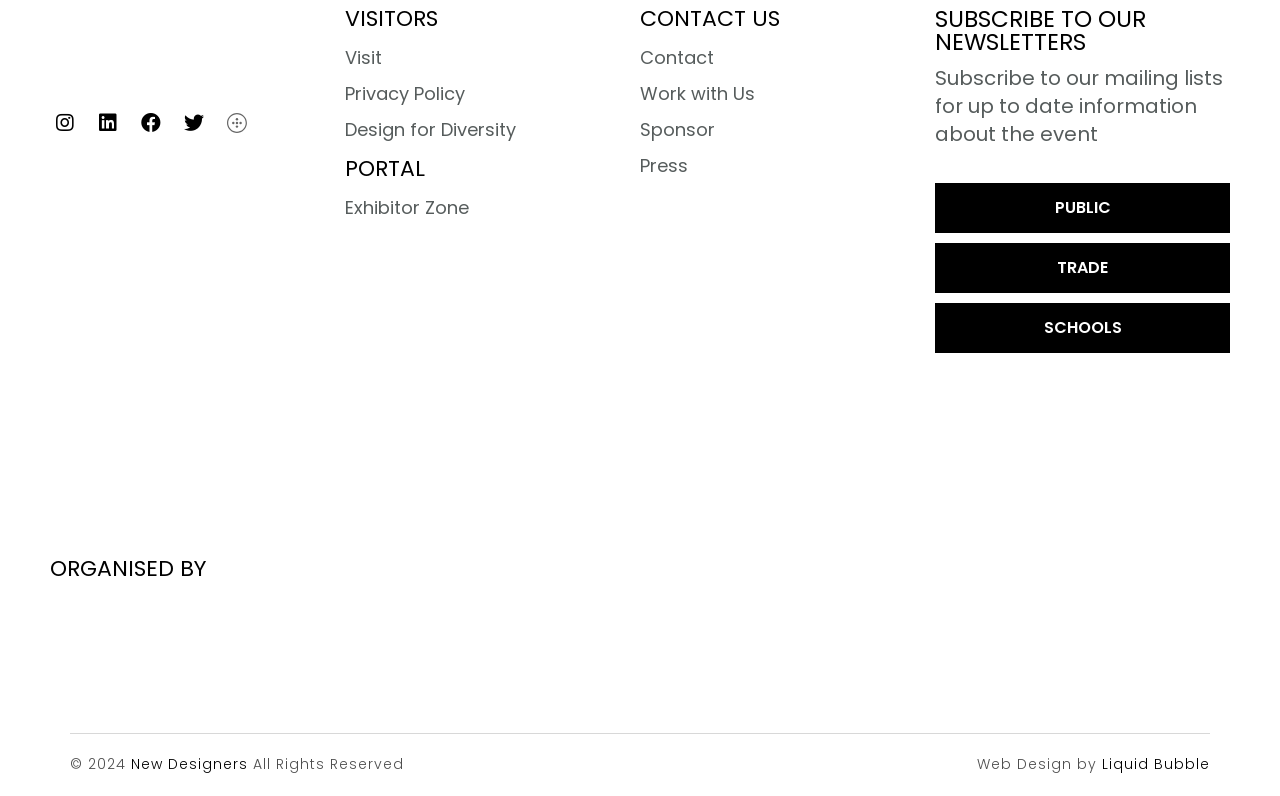Provide the bounding box coordinates of the HTML element this sentence describes: "Our Milling CenterTechno Smile Facility". The bounding box coordinates consist of four float numbers between 0 and 1, i.e., [left, top, right, bottom].

None